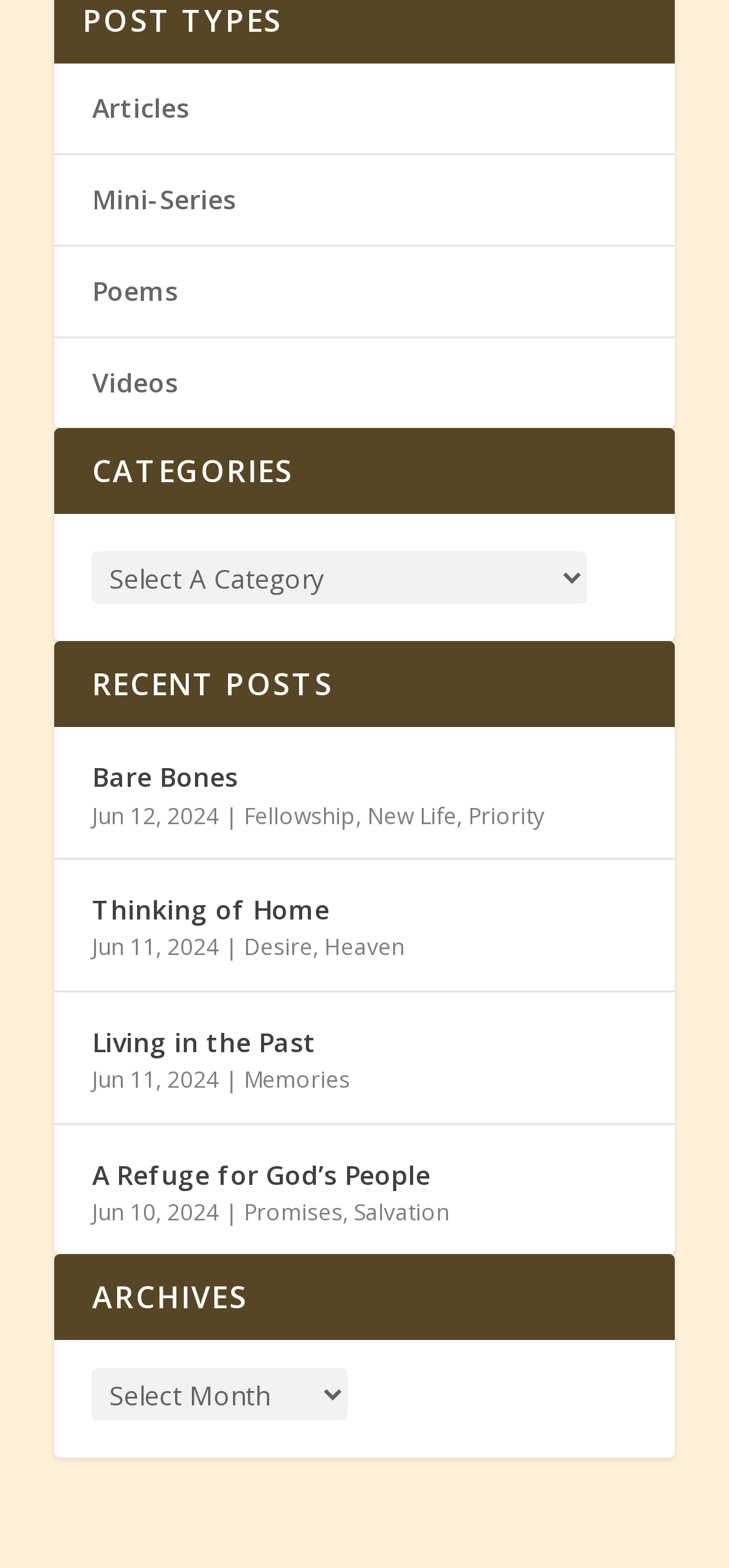Identify the bounding box coordinates of the part that should be clicked to carry out this instruction: "Browse articles".

[0.126, 0.057, 0.26, 0.079]